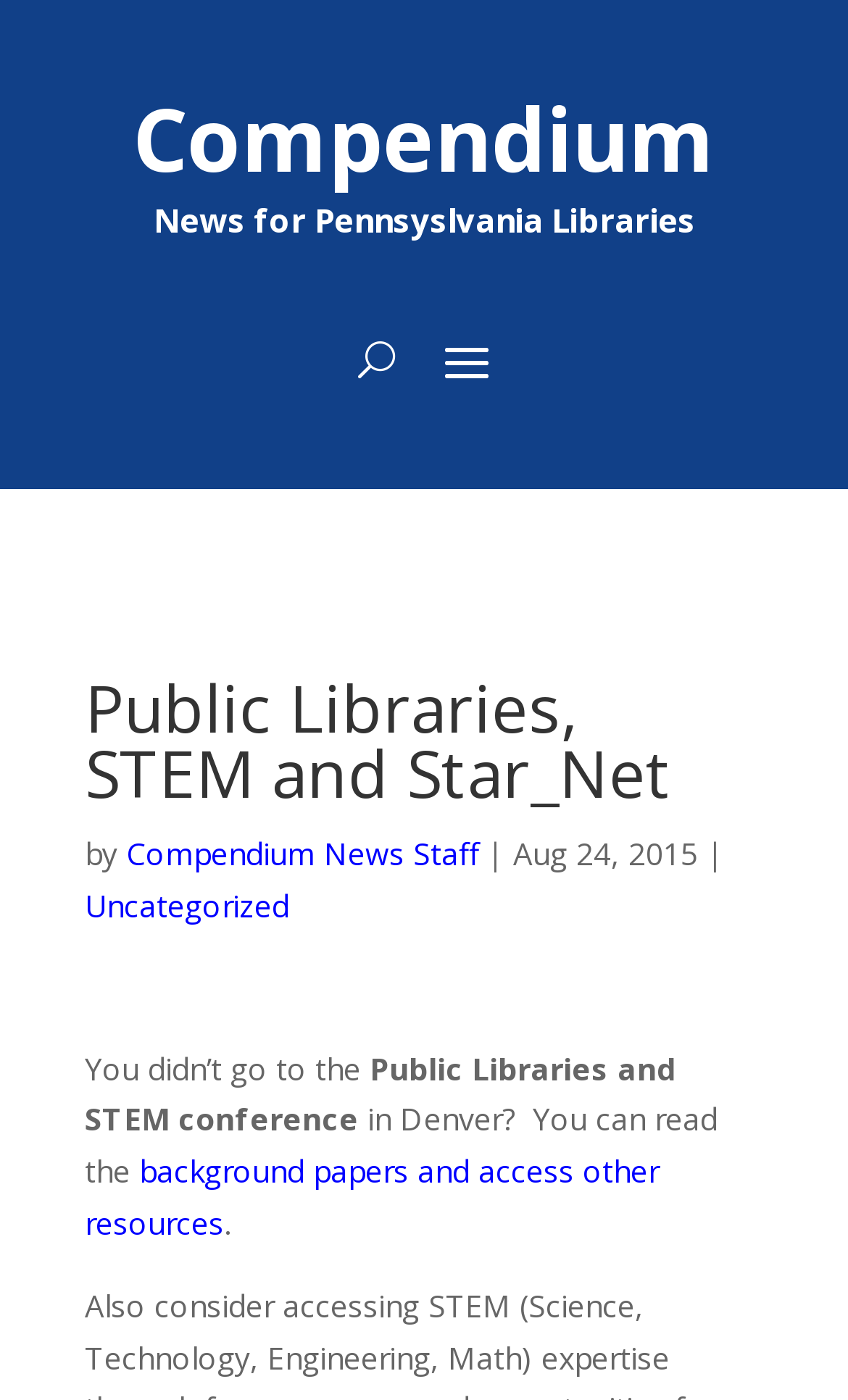Utilize the details in the image to give a detailed response to the question: What is the category of the news article?

I found the category of the news article by looking at the link 'Uncategorized' which is located below the author's name and above the article content.